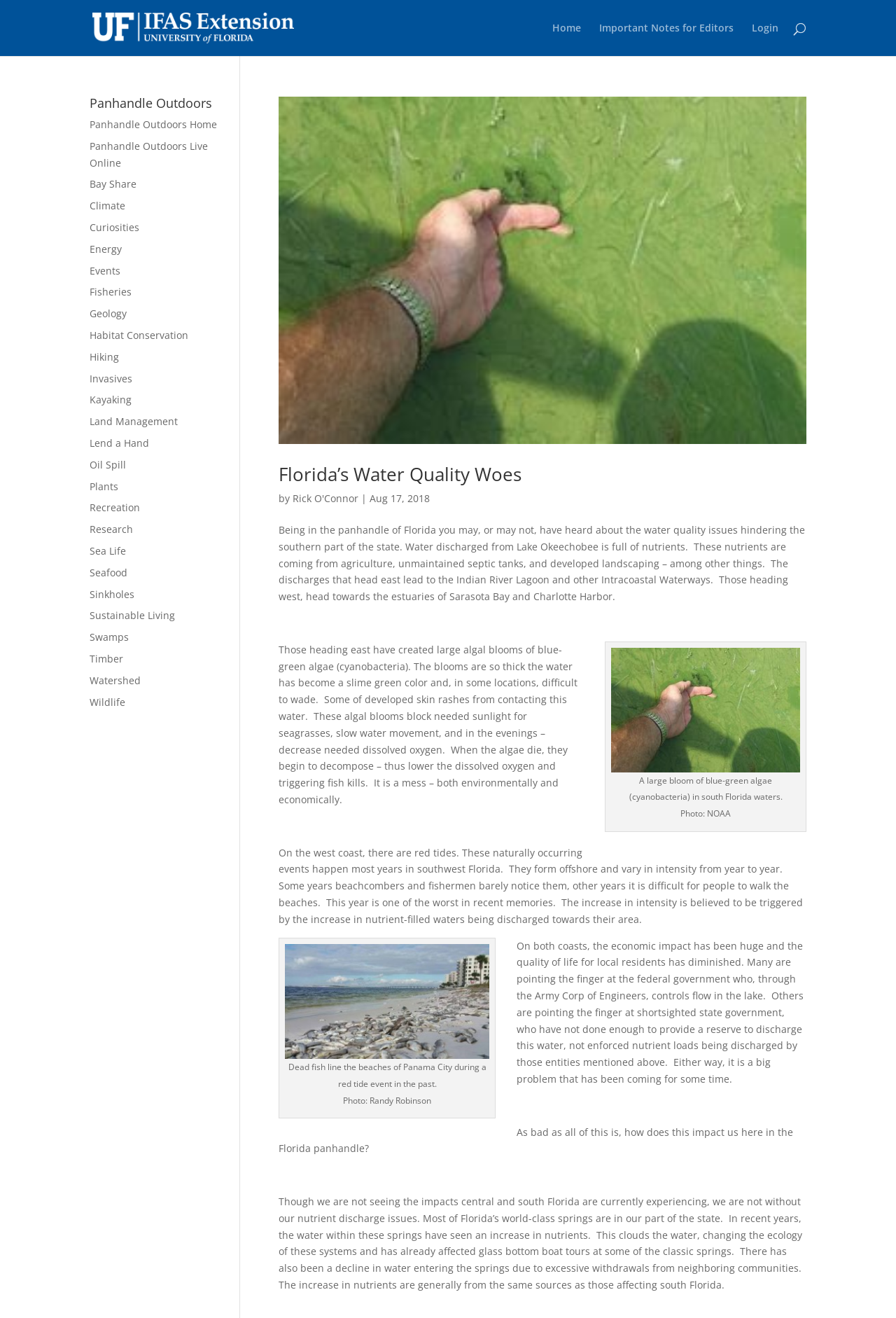Please locate the bounding box coordinates for the element that should be clicked to achieve the following instruction: "Click on the 'Login' link". Ensure the coordinates are given as four float numbers between 0 and 1, i.e., [left, top, right, bottom].

[0.839, 0.018, 0.869, 0.043]